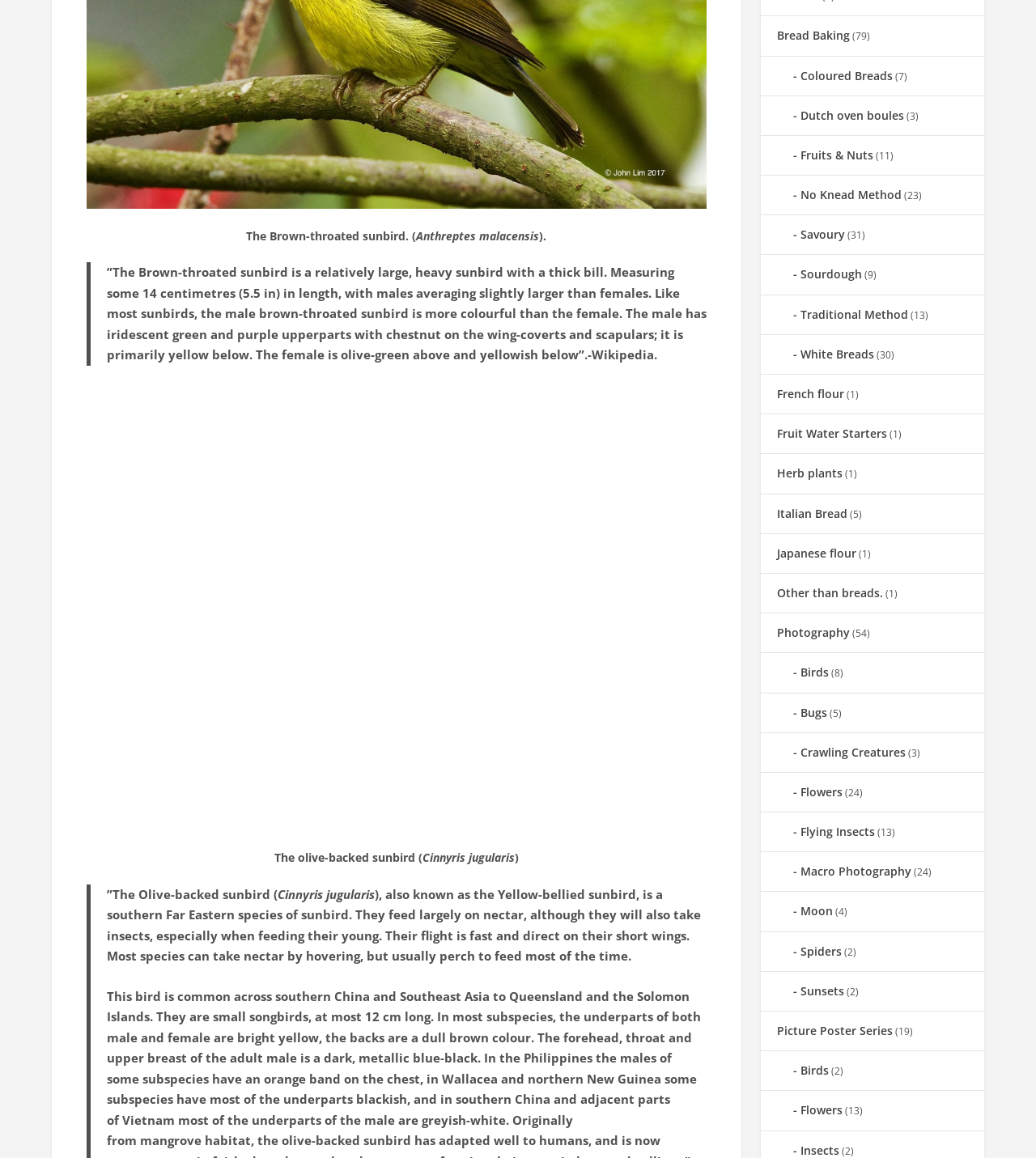Pinpoint the bounding box coordinates of the clickable area necessary to execute the following instruction: "Click on 'Bread Baking'". The coordinates should be given as four float numbers between 0 and 1, namely [left, top, right, bottom].

[0.75, 0.002, 0.82, 0.015]